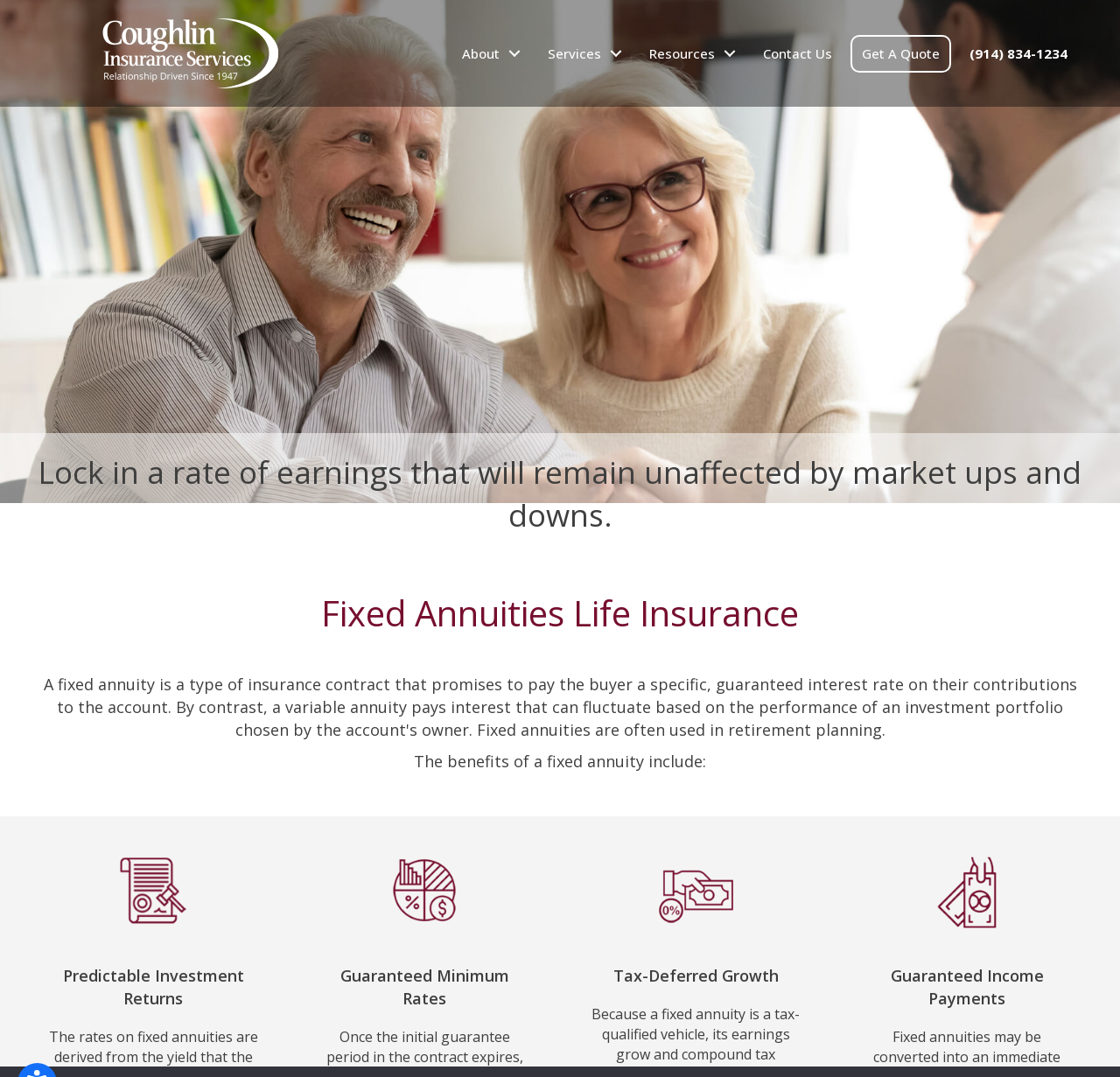What is the phone number to contact?
Answer with a single word or phrase by referring to the visual content.

(914) 834-1234